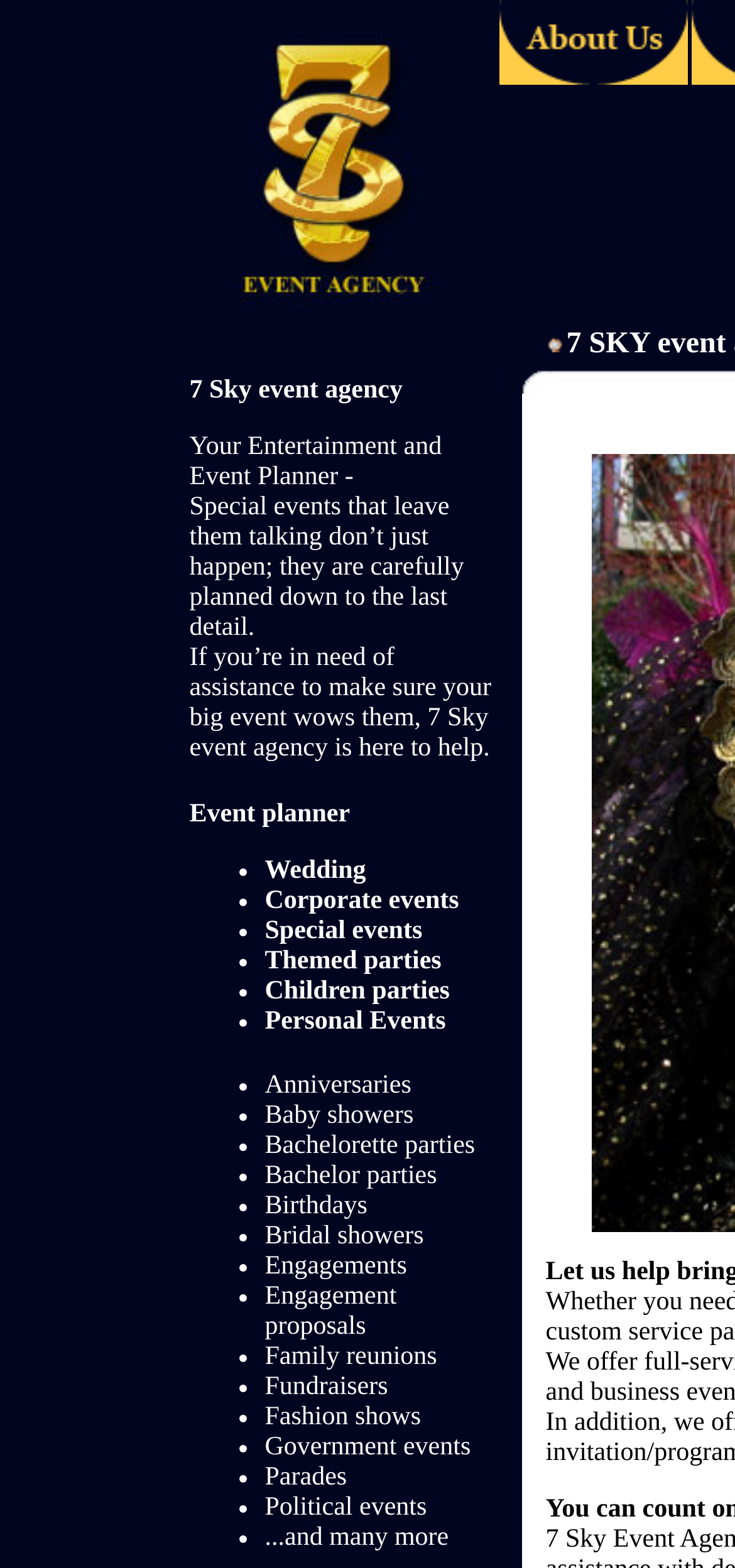Determine the webpage's heading and output its text content.

7 SKY event agency                                               Reports